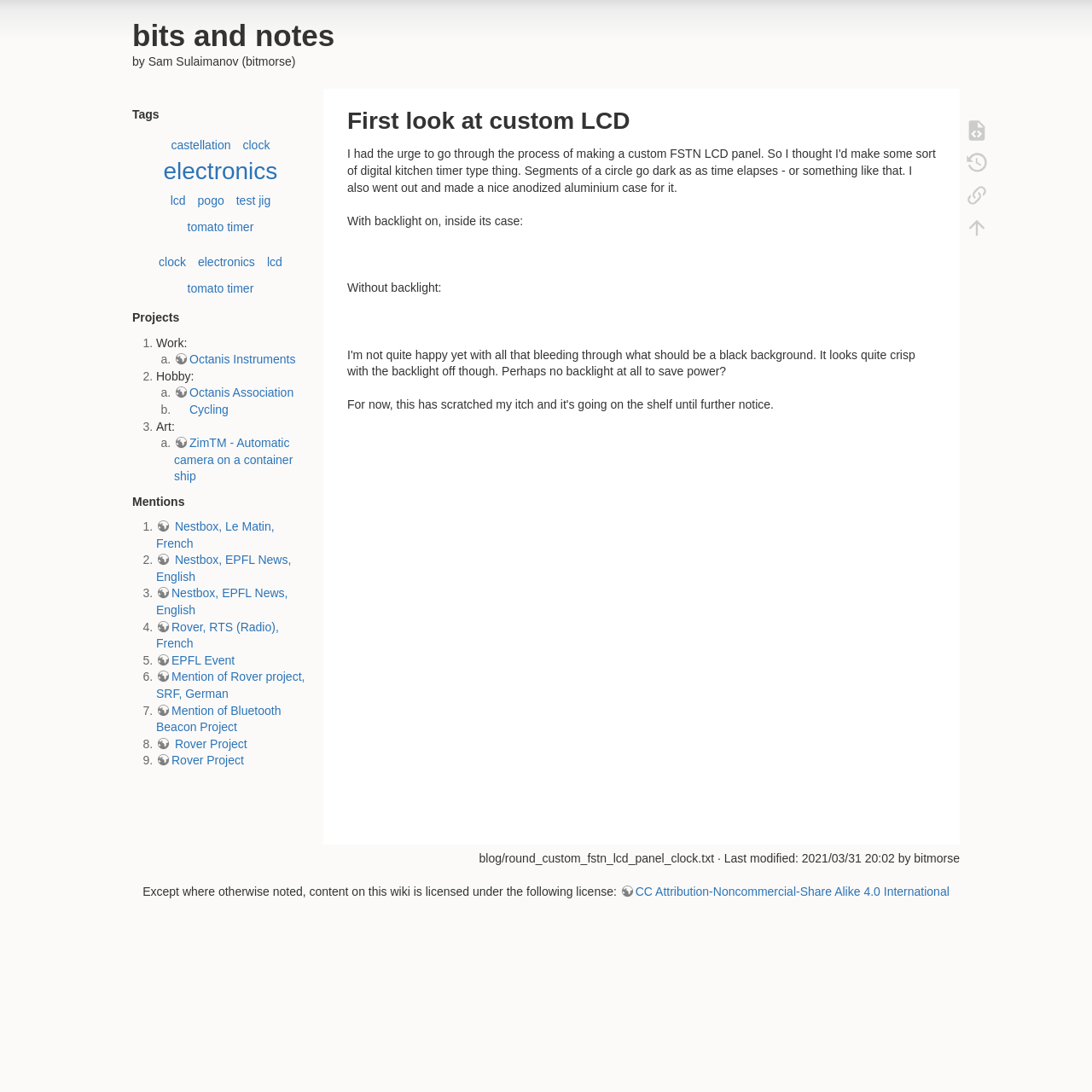Based on the element description Nestbox, EPFL News, English, identify the bounding box coordinates for the UI element. The coordinates should be in the format (top-left x, top-left y, bottom-right x, bottom-right y) and within the 0 to 1 range.

[0.143, 0.506, 0.267, 0.534]